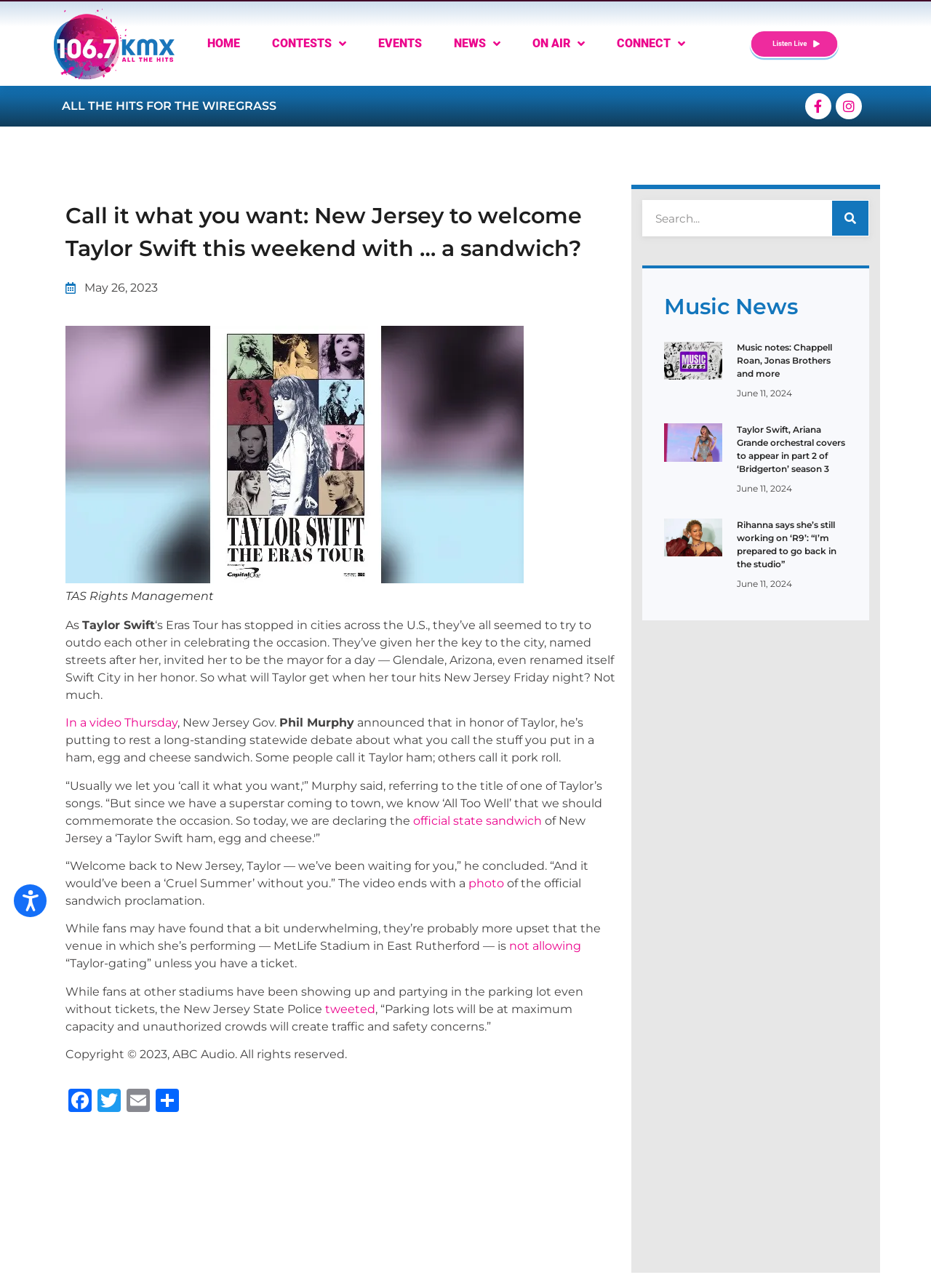Provide the bounding box coordinates of the HTML element described as: "Skip to Content↵ENTER". The bounding box coordinates should be four float numbers between 0 and 1, i.e., [left, top, right, bottom].

[0.016, 0.028, 0.215, 0.06]